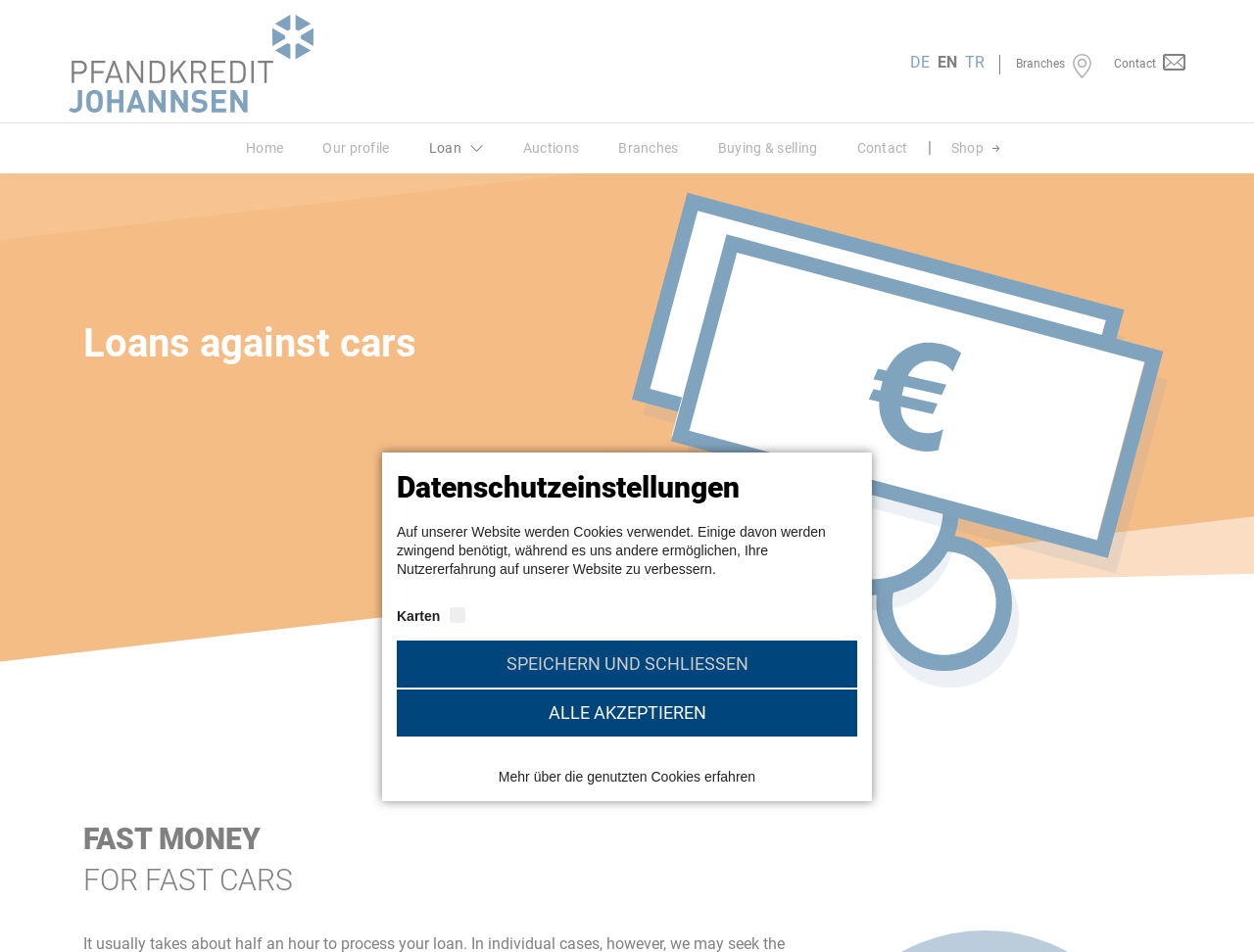Create a detailed description of the webpage's content and layout.

The webpage is about Pfandkredit Johannsen GmbH, a company that offers loans against cars. At the top left, there is a logo of Pfandkredit Johannsen, which is also a link. Next to it, there are language options, including DE, EN, and TR. On the top right, there are links to Branches and Contact.

Below the language options, there is a navigation menu with links to Home, Our profile, Loan, Auctions, Branches, Buying & selling, Contact, and Shop. The Loan link has a dropdown menu.

In the main content area, there is a large figure that spans almost the entire width of the page. Above the figure, there is a heading that reads "Loans against cars". Below the figure, there is a prominent heading that says "FAST MONEY FOR FAST CARS".

Further down, there is a section with a heading that reads "Datenschutzeinstellungen" (Data Protection Settings). This section contains a paragraph of text explaining the use of cookies on the website, followed by a group of buttons and links related to cookie settings. There are two buttons, "SPEICHERN UND SCHLIESSEN" (Save and Close) and "ALLE AKZEPTIEREN" (Accept All), and a link to learn more about the cookies used.